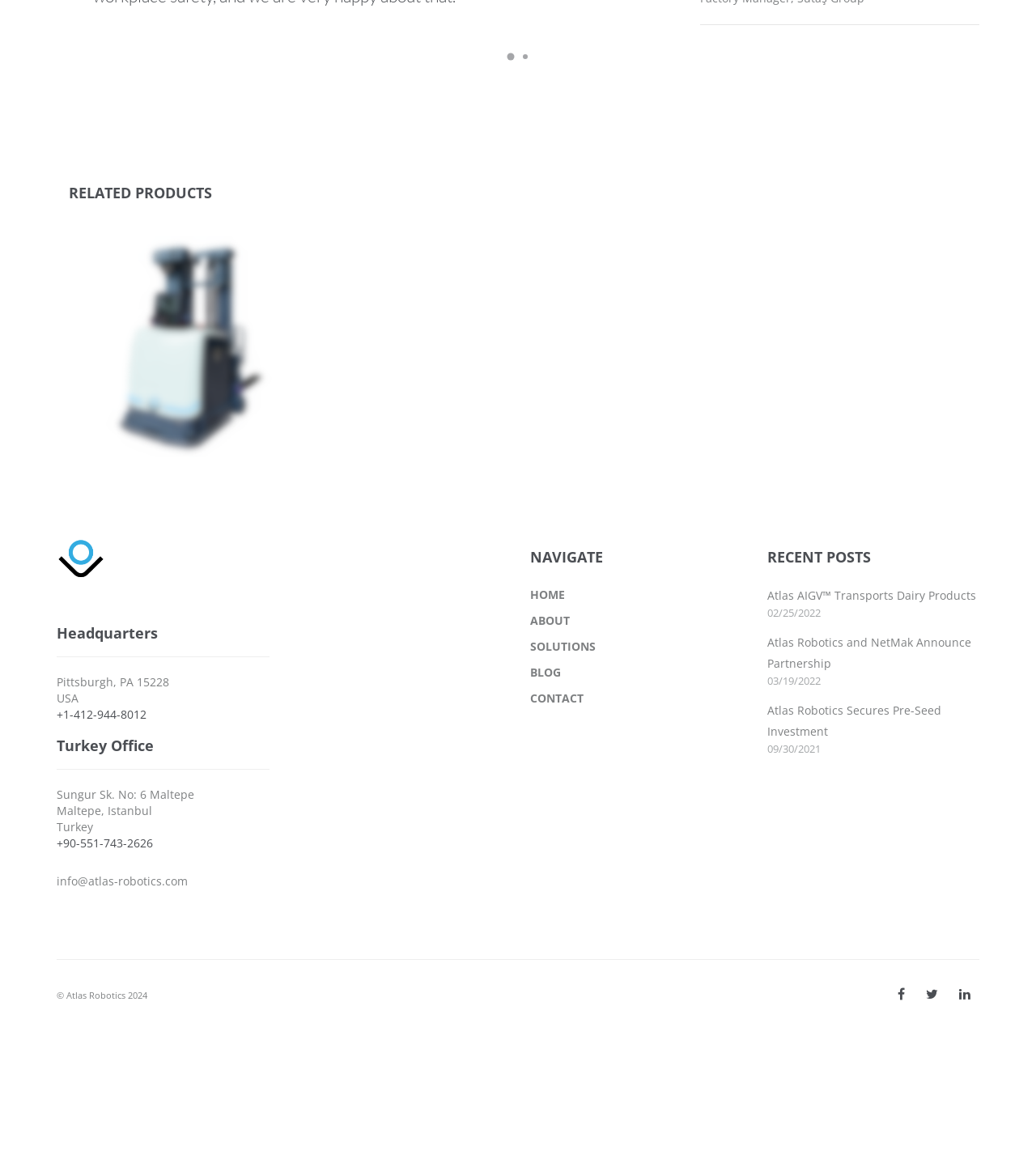Locate the bounding box of the user interface element based on this description: "Assemble your toolkit".

None